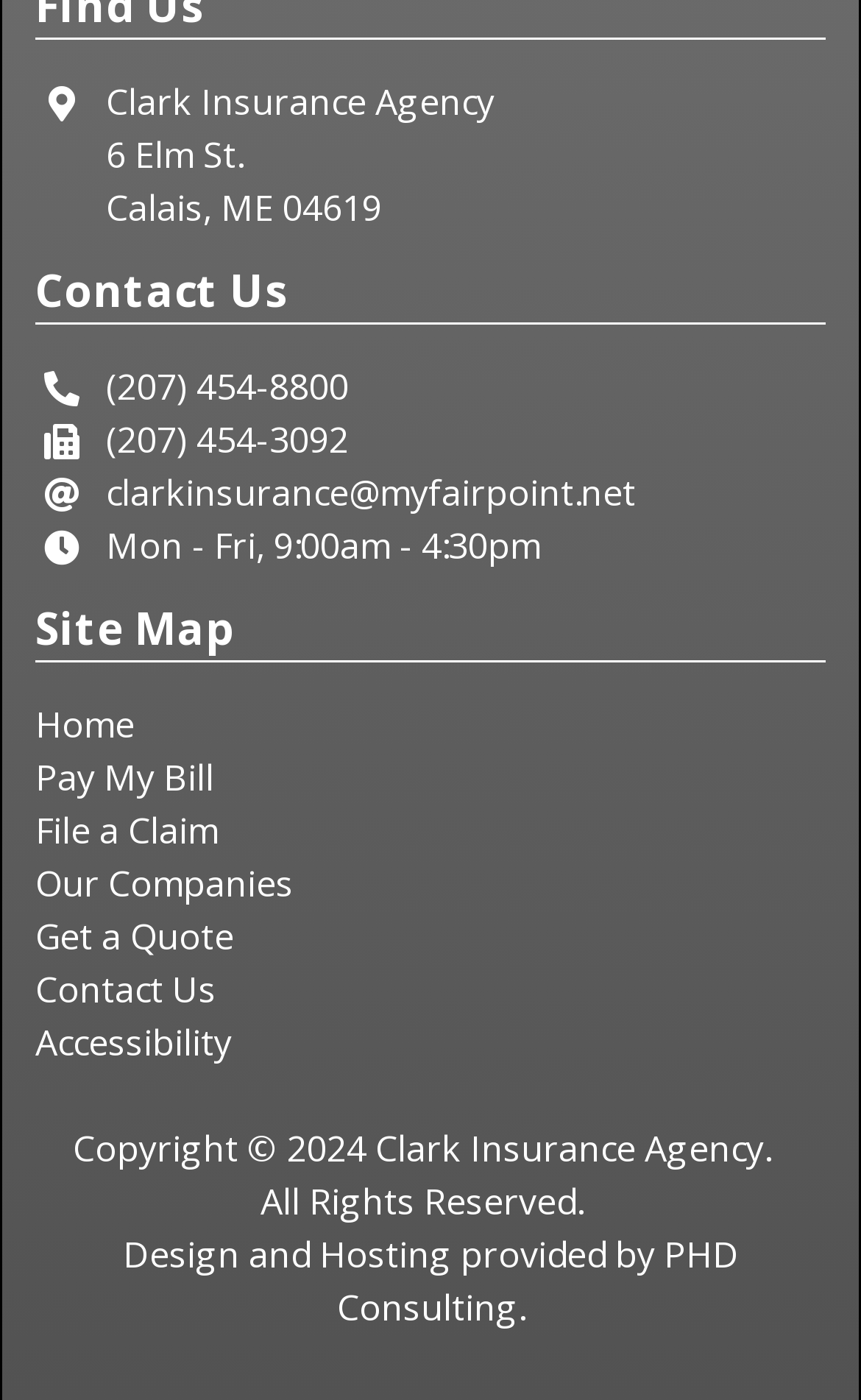What are the agency's office hours?
Answer the question with a single word or phrase derived from the image.

Mon - Fri, 9:00am - 4:30pm